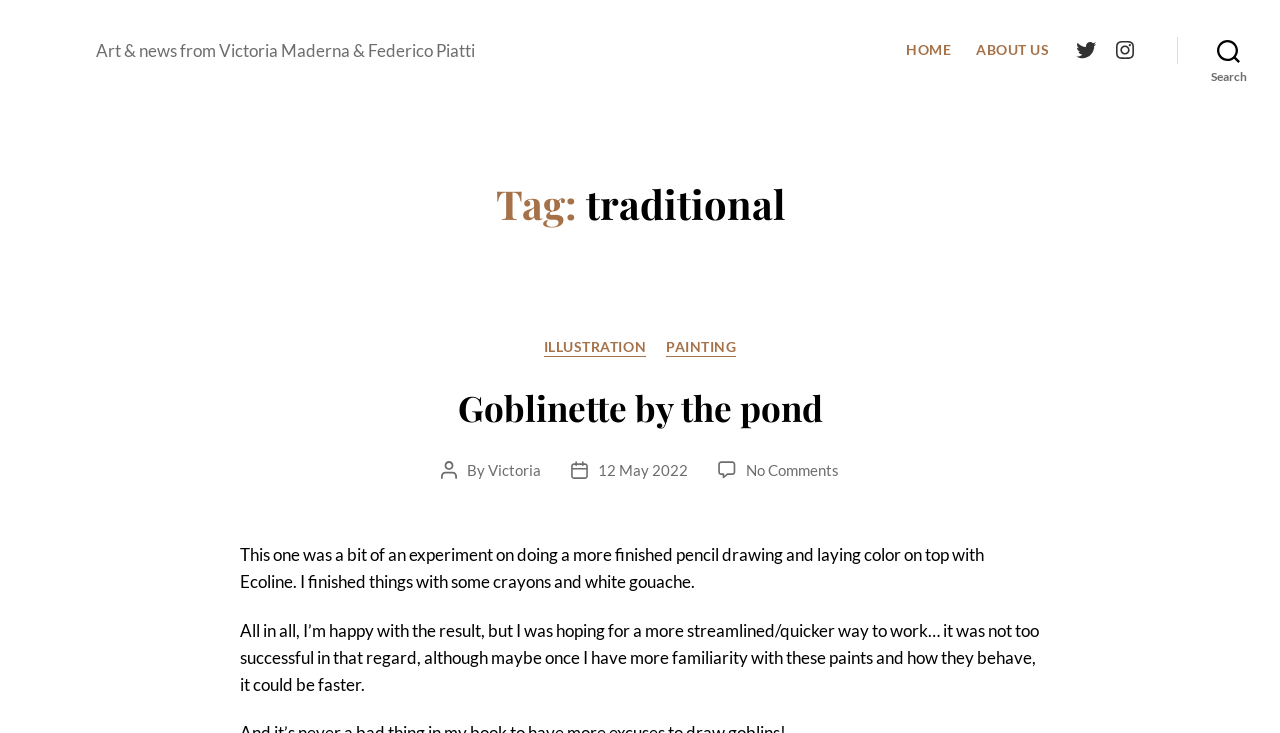Mark the bounding box of the element that matches the following description: "12 May 2022".

[0.467, 0.628, 0.538, 0.653]